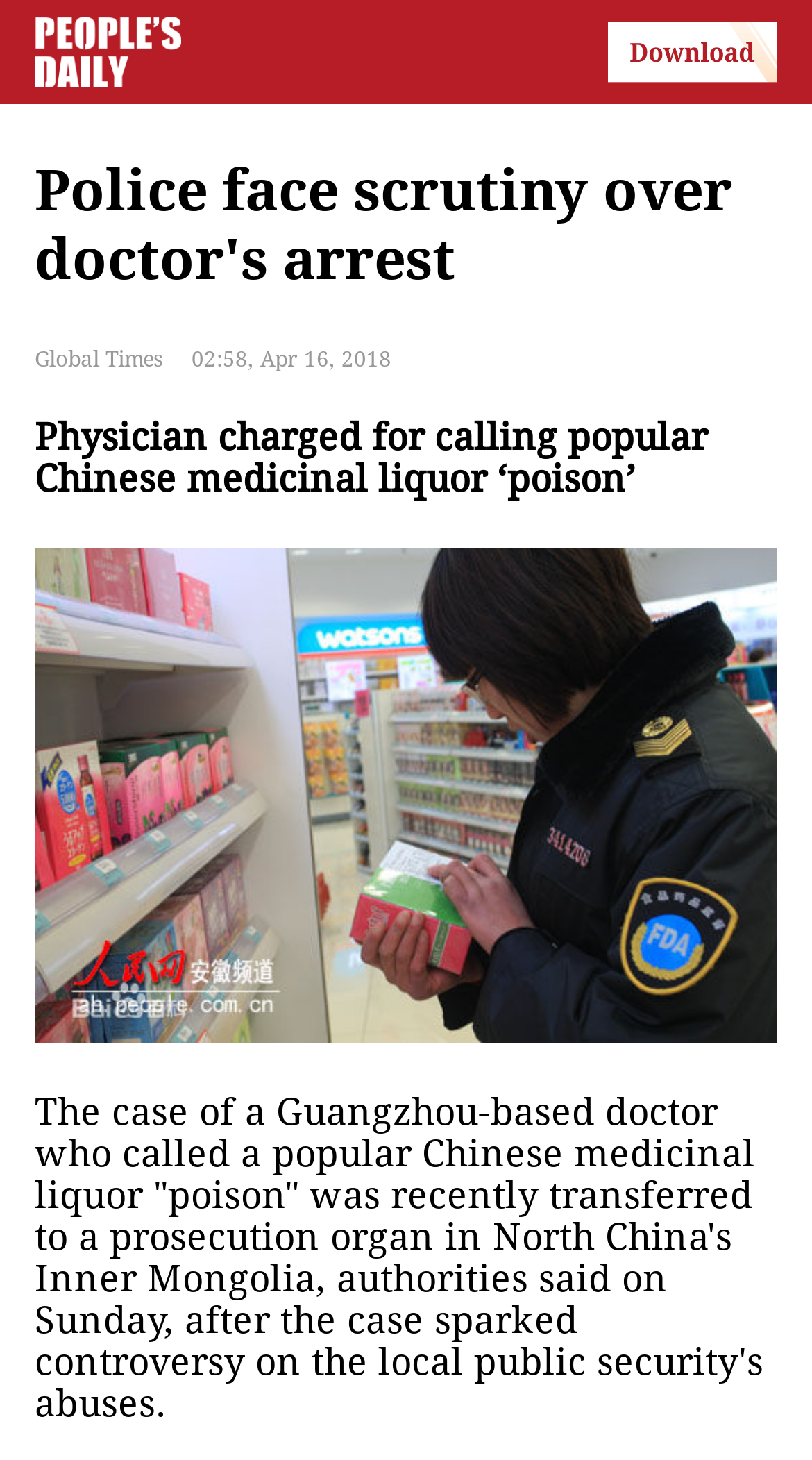What is the name of the publication?
Answer with a single word or phrase by referring to the visual content.

Global Times